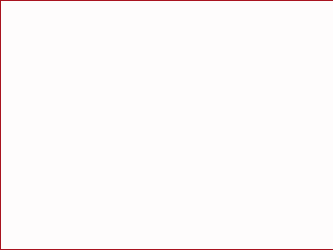What is the overall aesthetic of the design? Observe the screenshot and provide a one-word or short phrase answer.

Innovative and cosmic